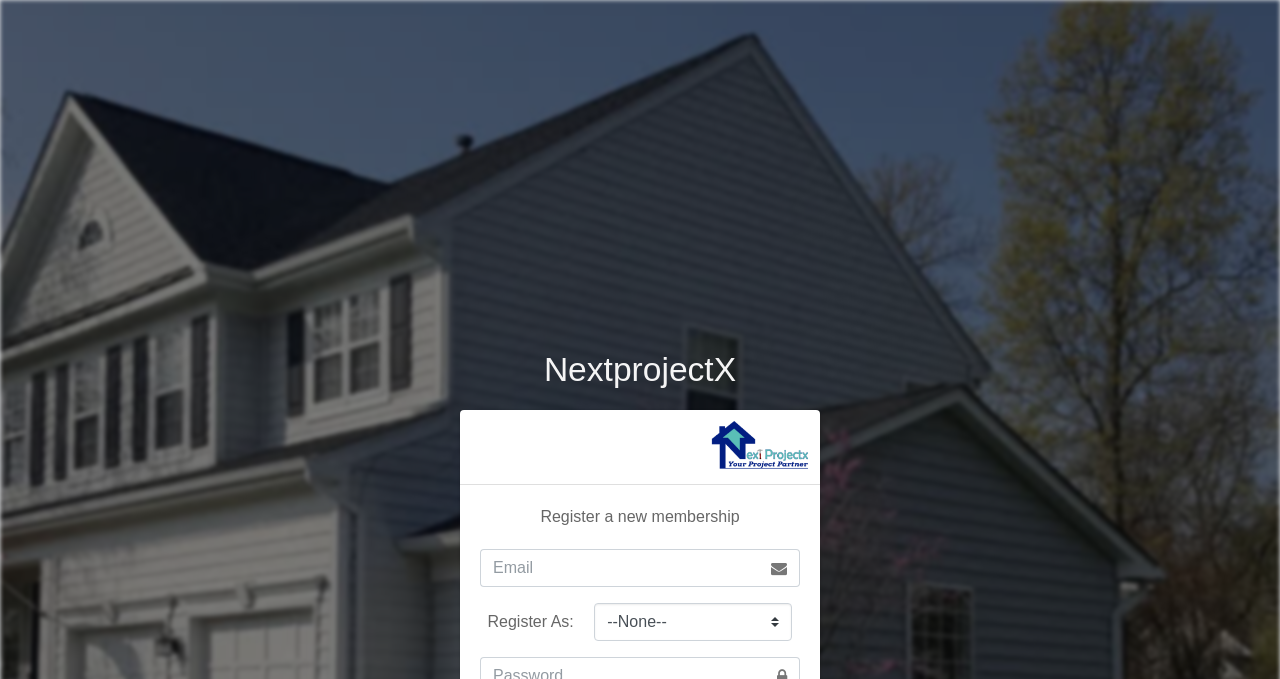What is the position of the image?
Craft a detailed and extensive response to the question.

Based on the bounding box coordinates, the image is positioned below the link 'Next Projectx', as its y1 coordinate is greater than the y2 coordinate of the link.